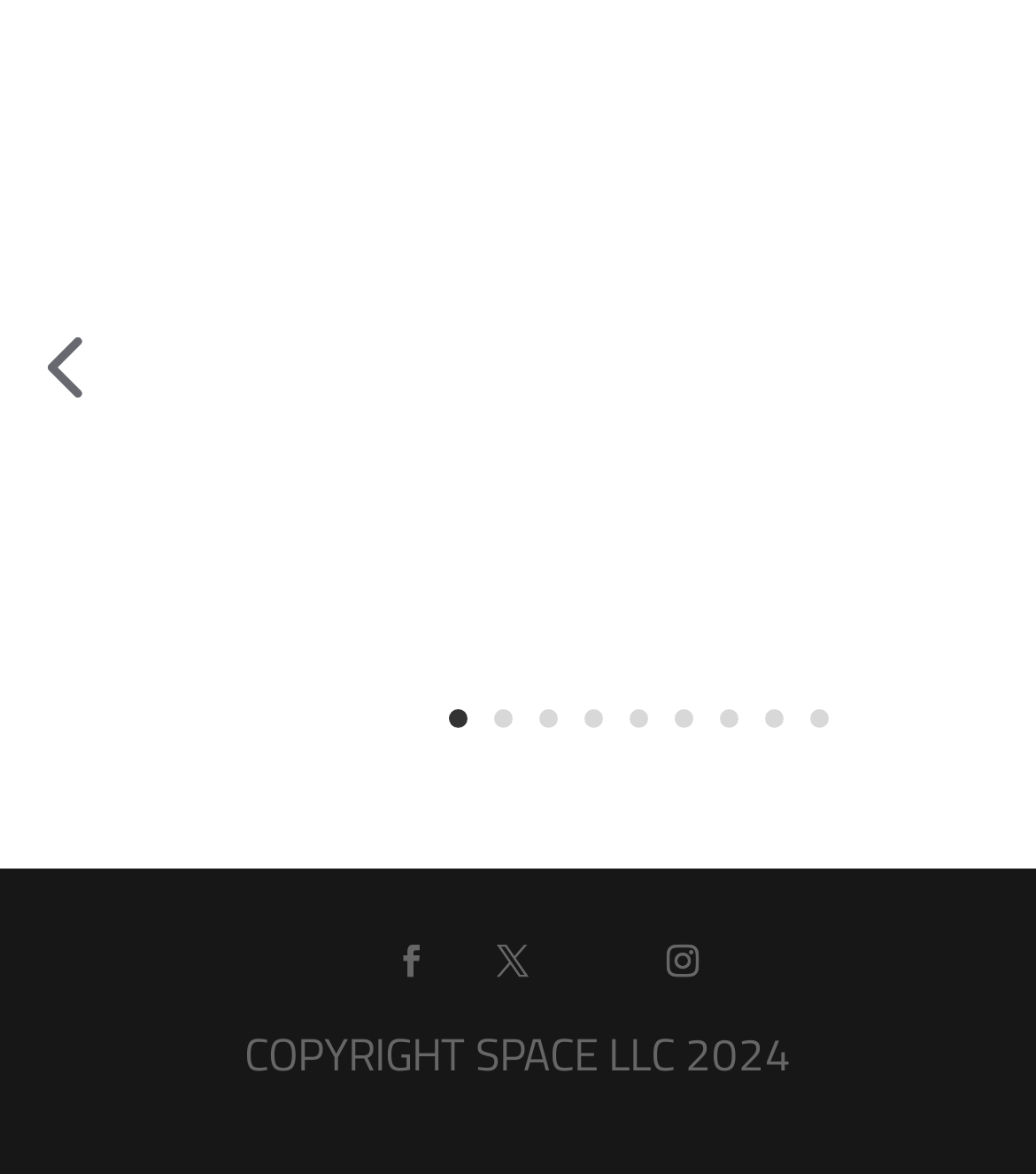Find the bounding box coordinates of the element's region that should be clicked in order to follow the given instruction: "click link 9". The coordinates should consist of four float numbers between 0 and 1, i.e., [left, top, right, bottom].

[0.781, 0.605, 0.799, 0.621]